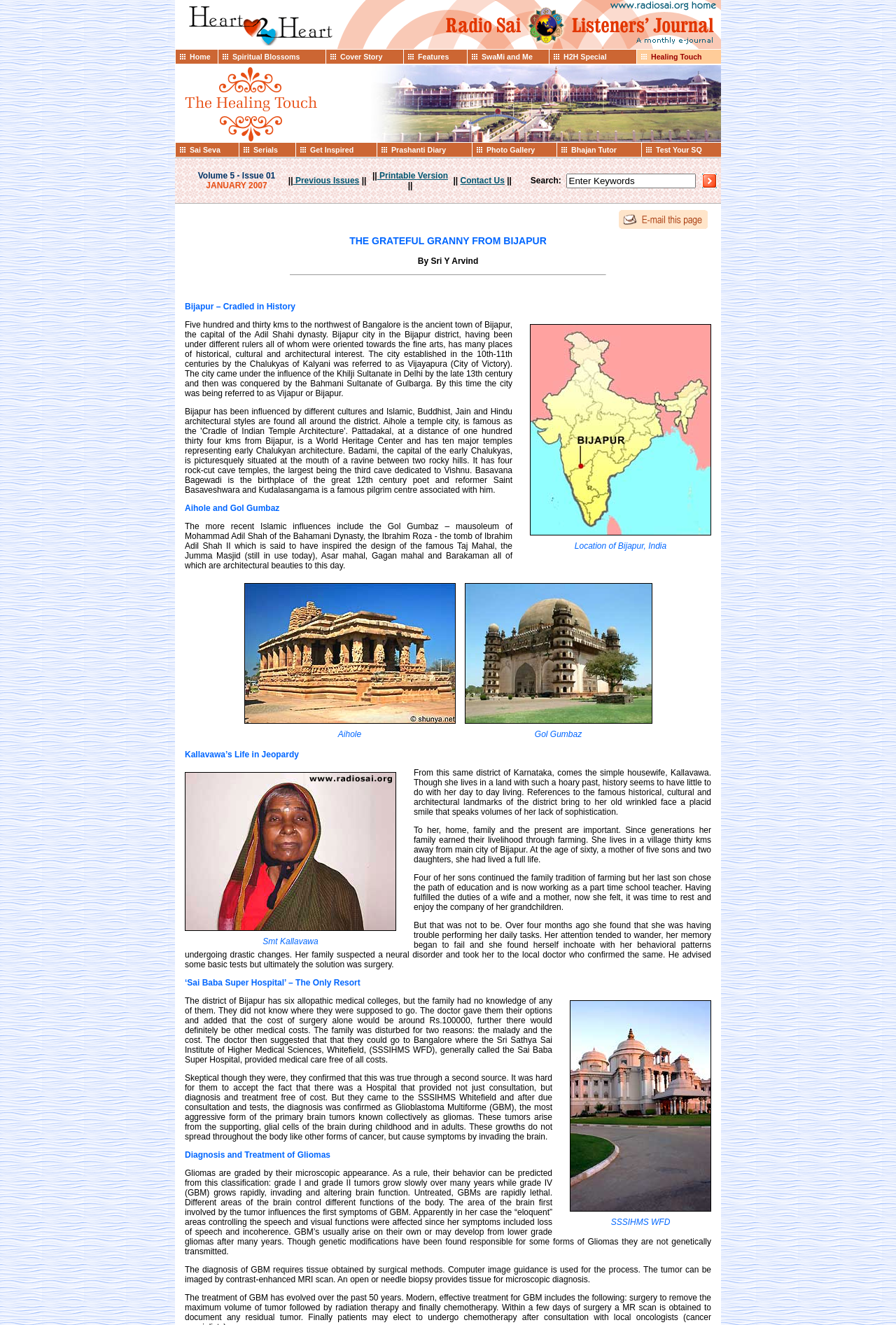Locate the bounding box coordinates of the clickable area to execute the instruction: "Go to the Spiritual Blossoms page". Provide the coordinates as four float numbers between 0 and 1, represented as [left, top, right, bottom].

[0.244, 0.038, 0.363, 0.048]